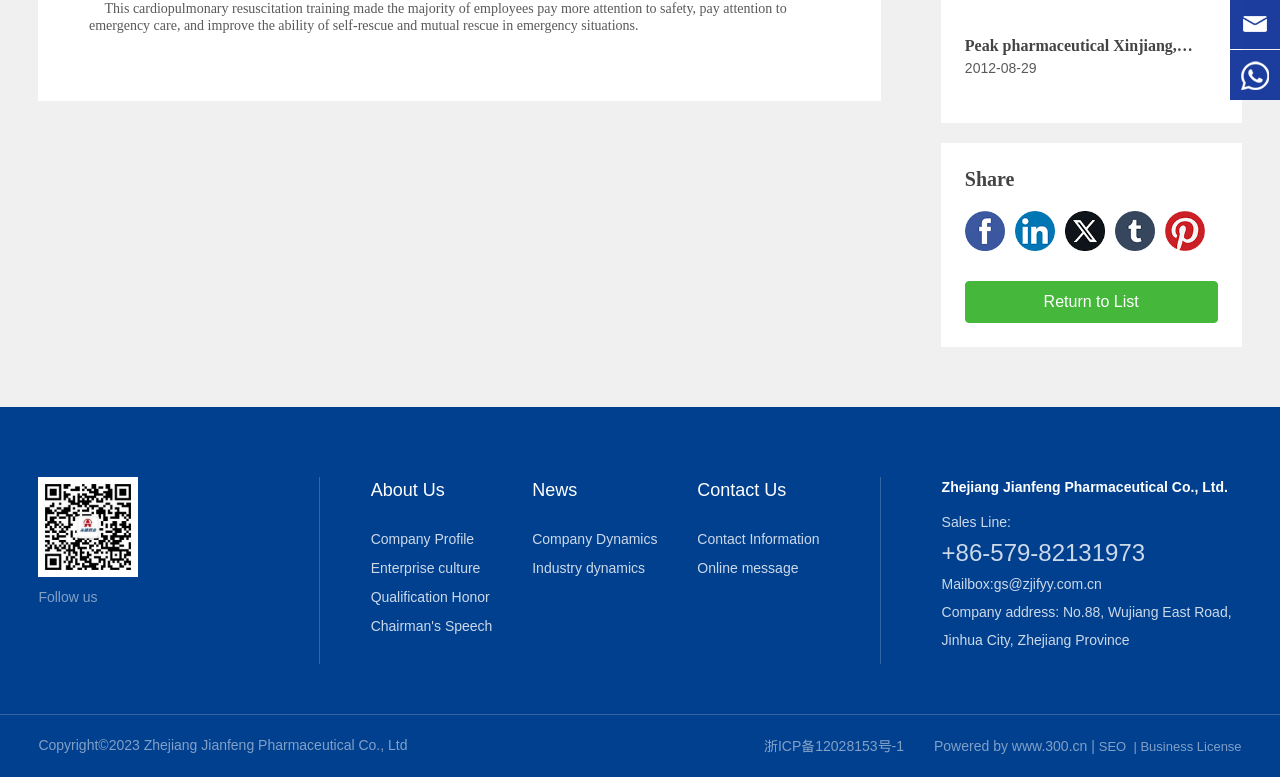Predict the bounding box of the UI element based on the description: "Return to List". The coordinates should be four float numbers between 0 and 1, formatted as [left, top, right, bottom].

[0.754, 0.361, 0.951, 0.415]